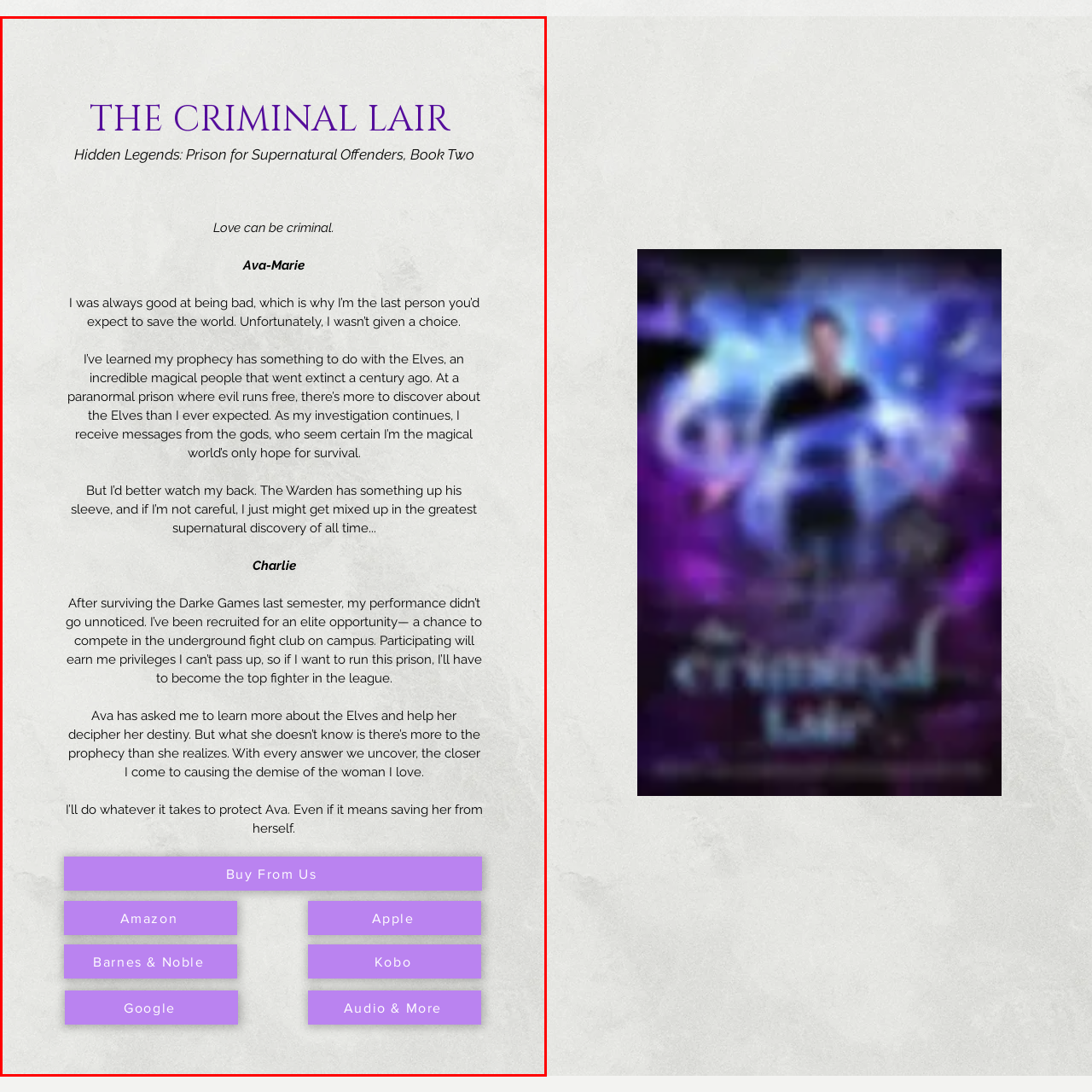What is Ava-Marie struggling with?
Study the image highlighted with a red bounding box and respond to the question with a detailed answer.

According to the caption, Ava-Marie's struggles are related to her prophetic duty, which is specifically connected to the Elves. This information is provided to give readers a glimpse into her story and character.